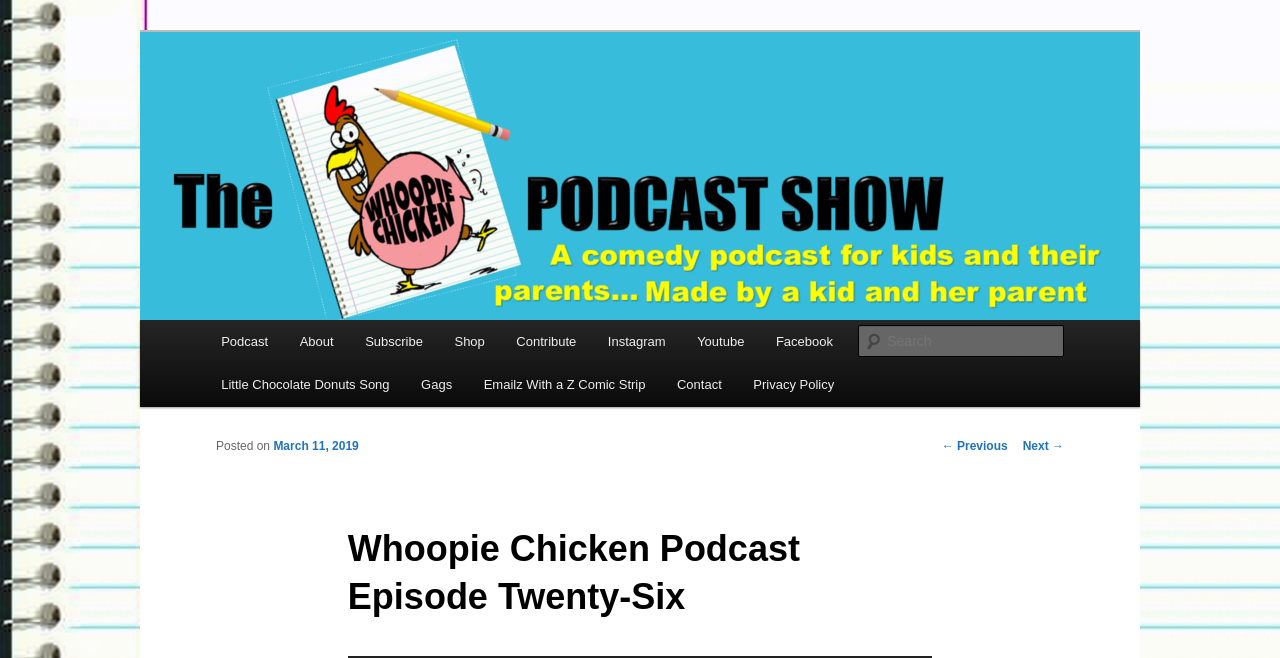What is the purpose of the textbox?
From the image, respond using a single word or phrase.

Search